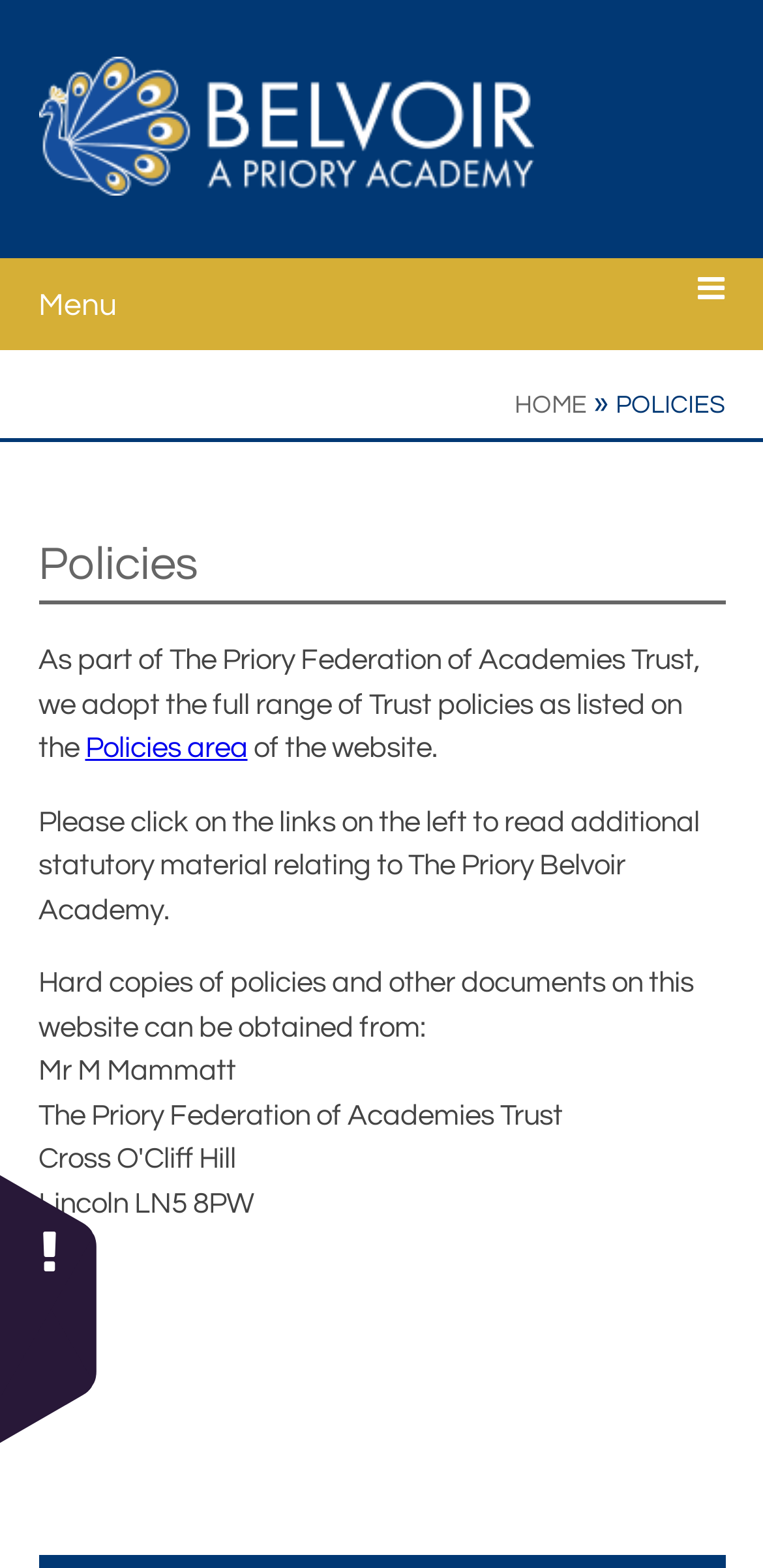Identify the bounding box of the UI element described as follows: "alt="Belvoir - A Priory Academy"". Provide the coordinates as four float numbers in the range of 0 to 1 [left, top, right, bottom].

[0.05, 0.036, 0.95, 0.128]